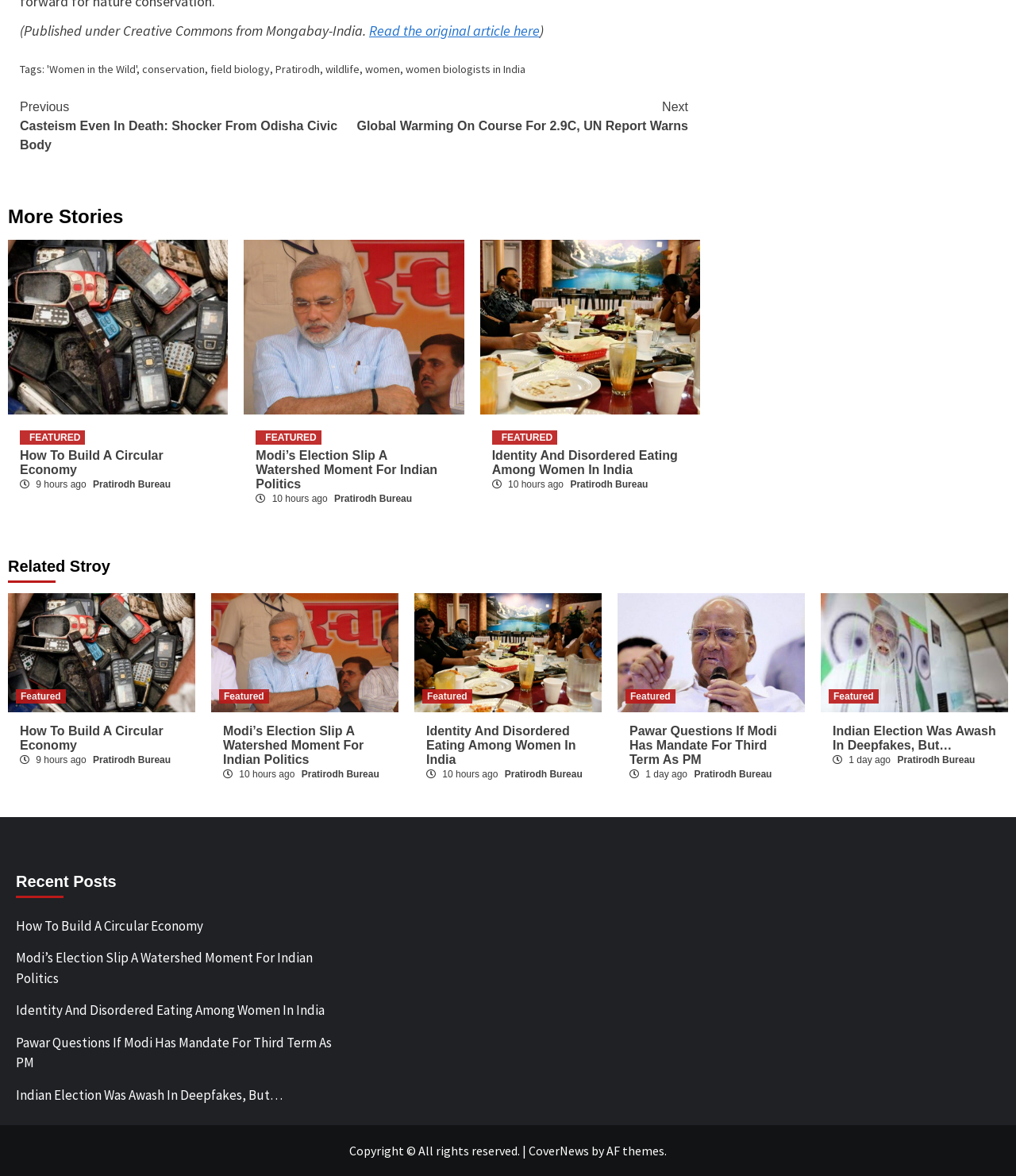What is the topic of the article?
Using the image provided, answer with just one word or phrase.

Women in the Wild